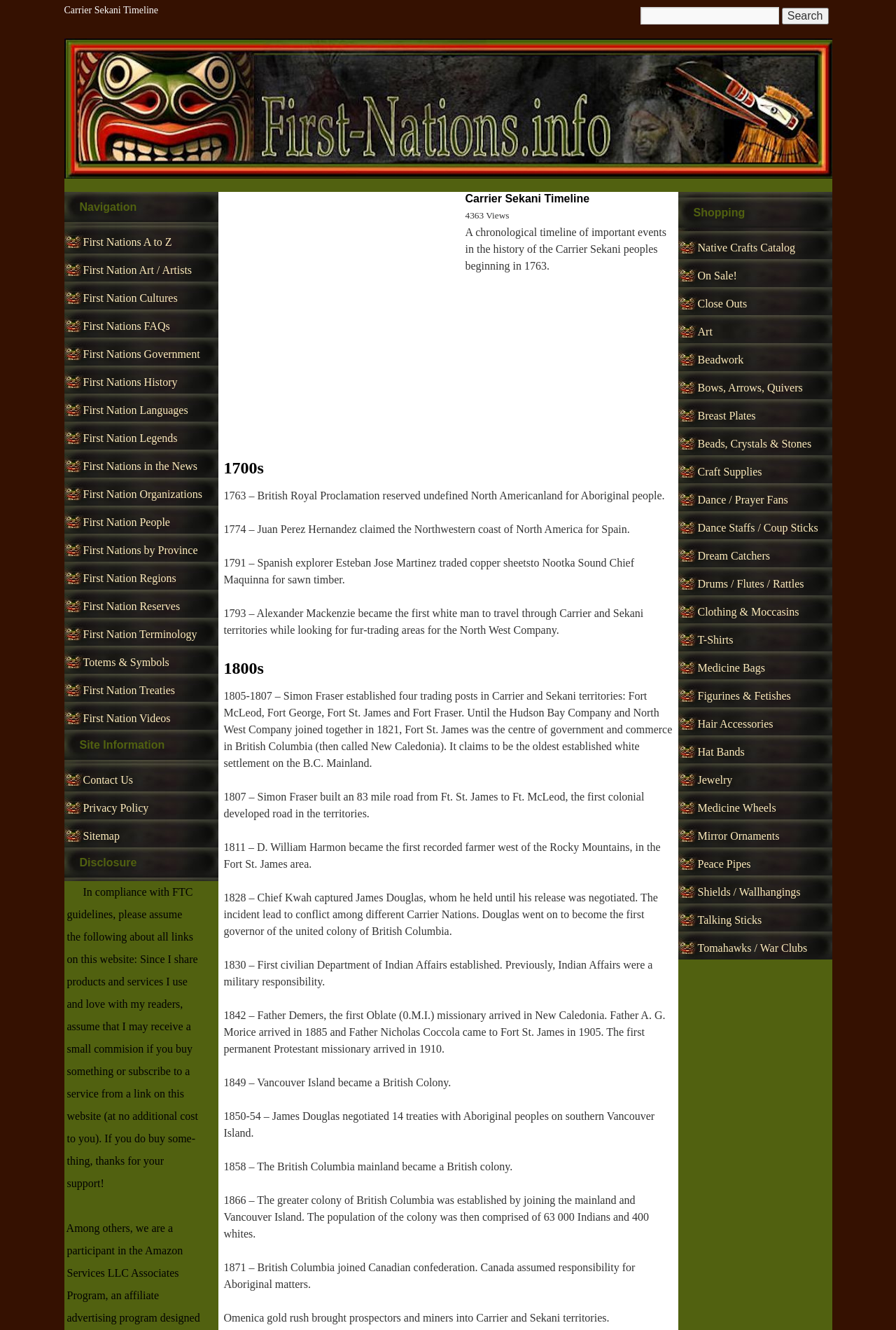Highlight the bounding box coordinates of the element you need to click to perform the following instruction: "Click on the 'christmas' link."

None